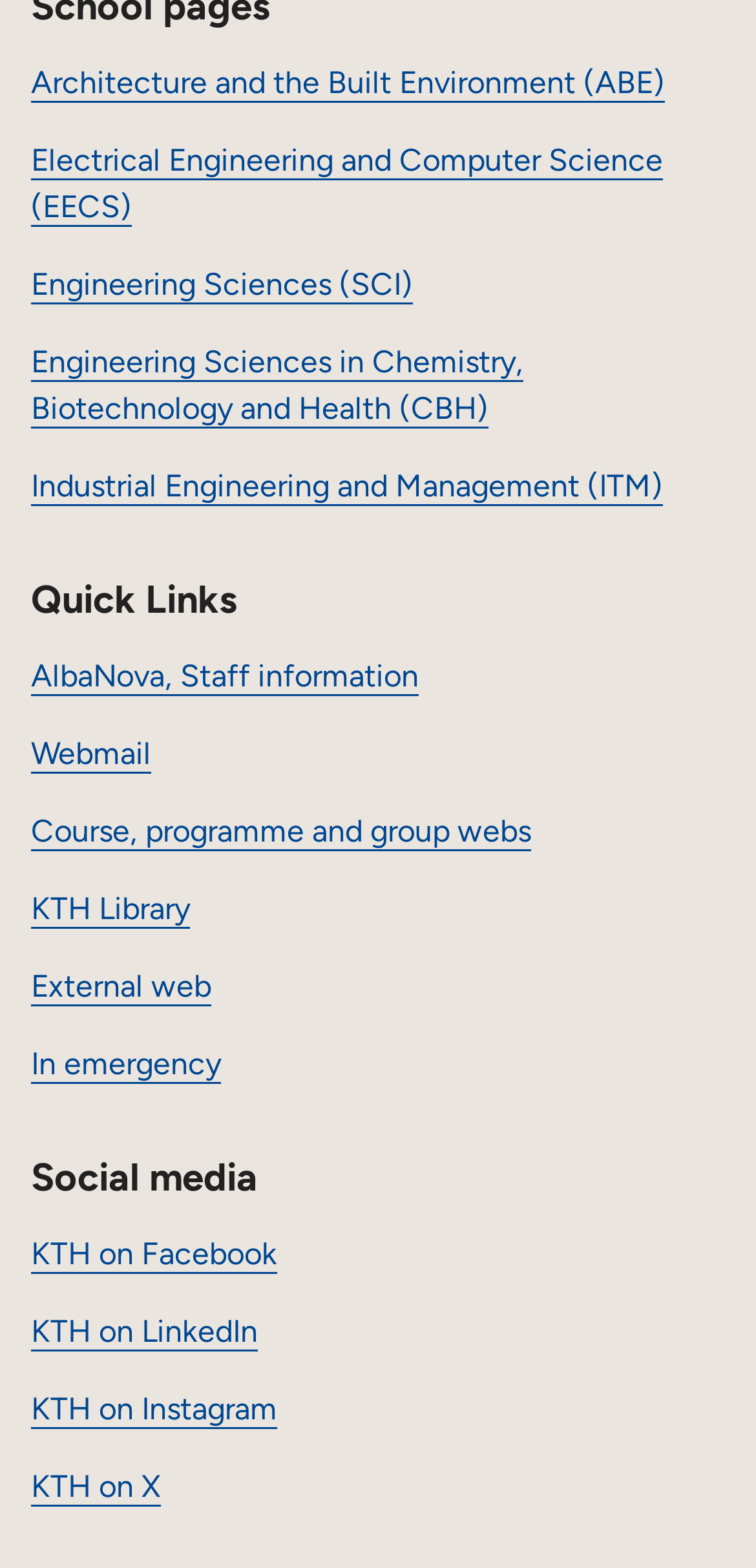Based on the image, provide a detailed response to the question:
How many social media platforms are listed?

The webpage lists four social media platforms: Facebook, LinkedIn, Instagram, and X. These platforms are listed under the 'Social media' heading.